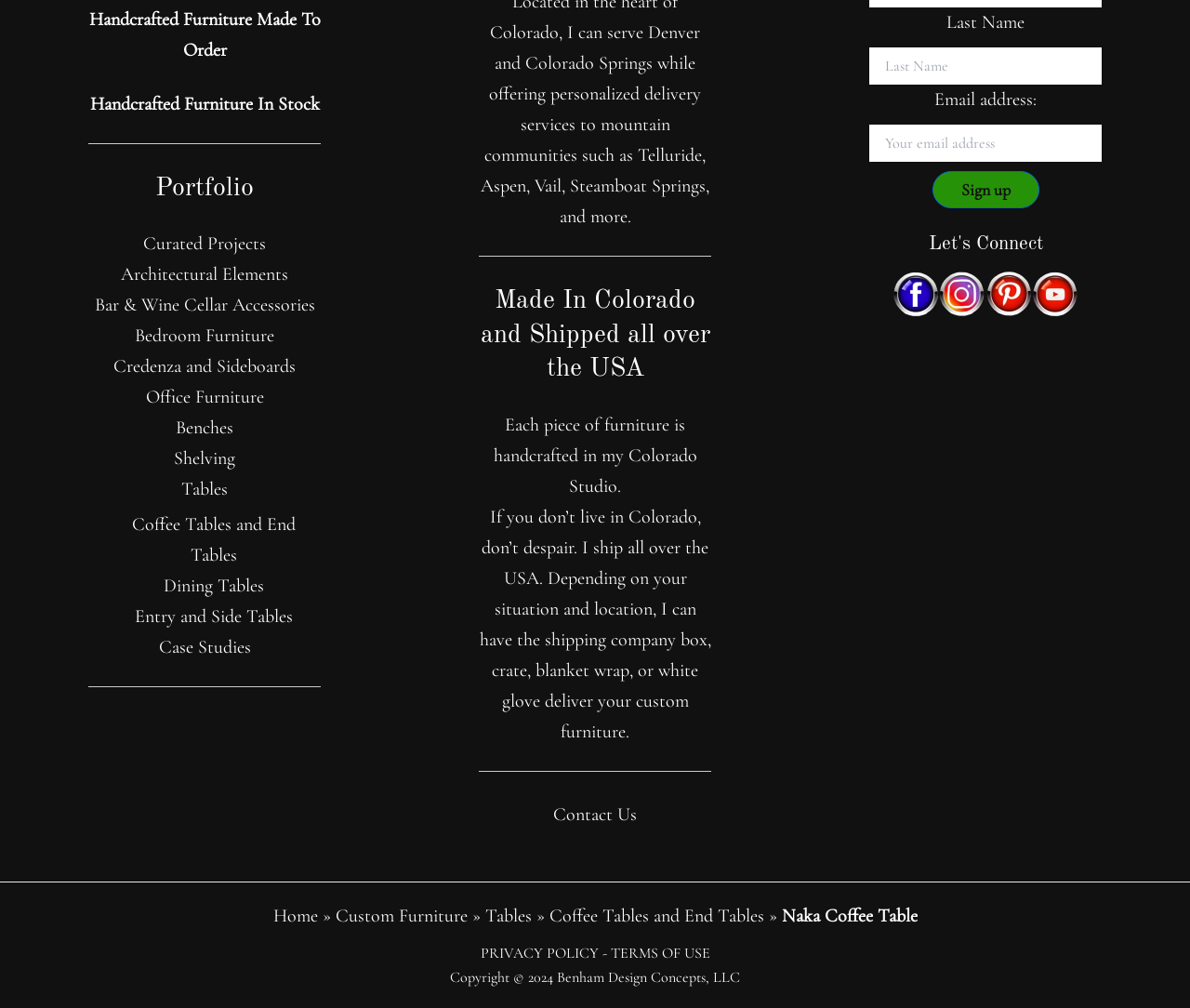Answer the following query with a single word or phrase:
What social media platforms can users connect with Benham Design Concepts on?

Facebook, Instagram, Pinterest, YouTube